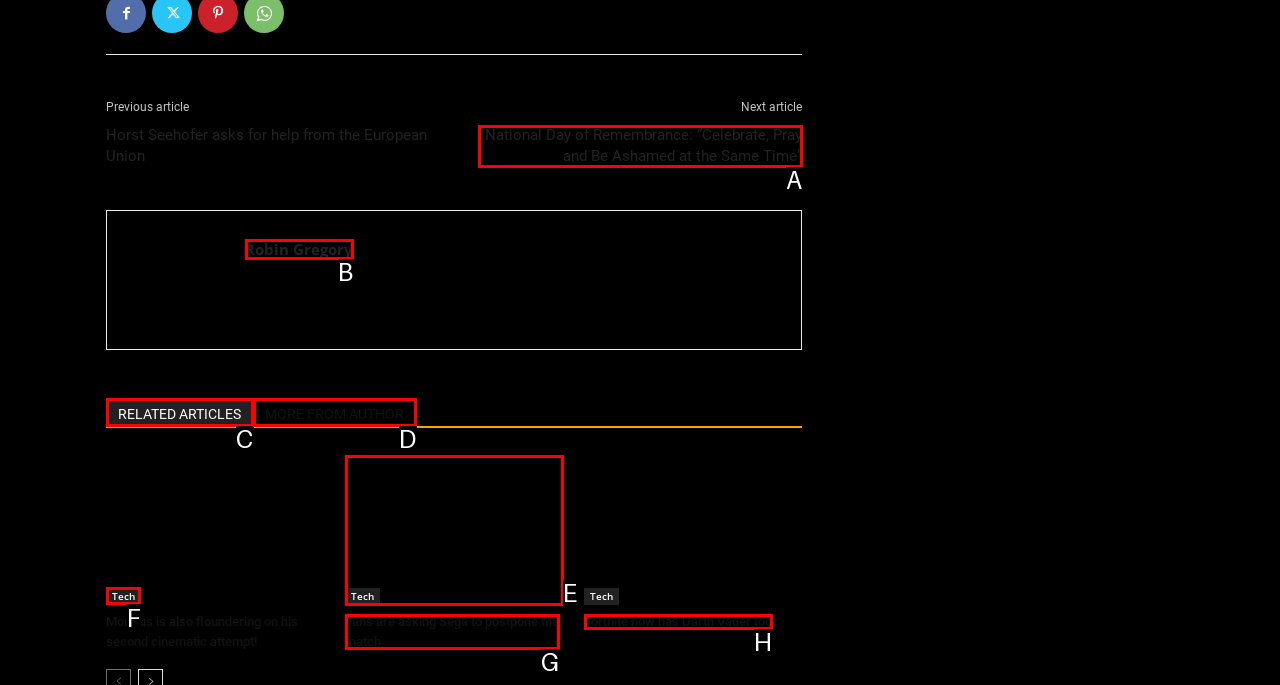Which HTML element should be clicked to fulfill the following task: Explore the Tech category?
Reply with the letter of the appropriate option from the choices given.

F